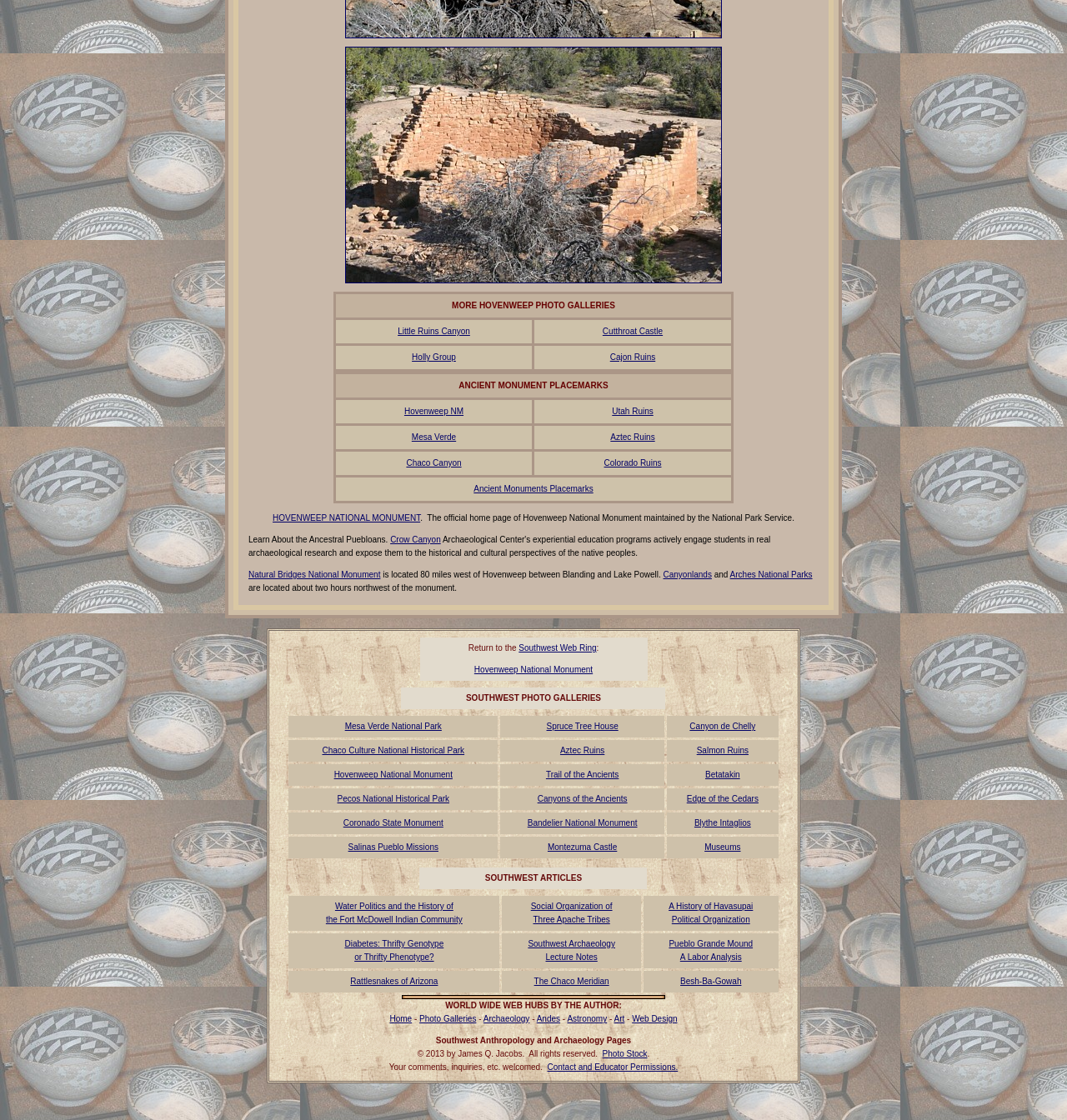Can you find the bounding box coordinates for the UI element given this description: "Museums"? Provide the coordinates as four float numbers between 0 and 1: [left, top, right, bottom].

[0.66, 0.752, 0.694, 0.76]